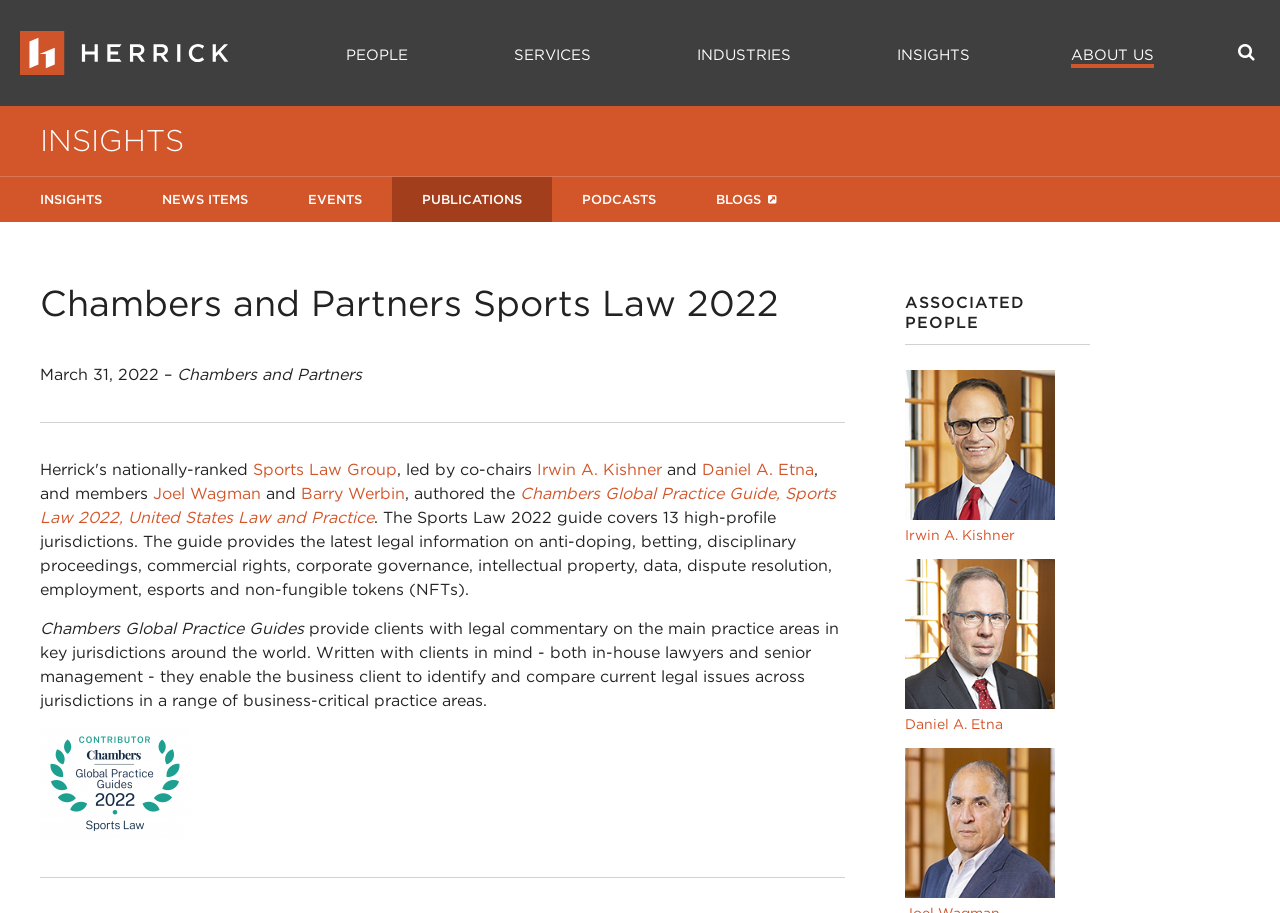Locate the bounding box coordinates of the element to click to perform the following action: 'Search for a term'. The coordinates should be given as four float values between 0 and 1, in the form of [left, top, right, bottom].

[0.391, 0.044, 0.984, 0.091]